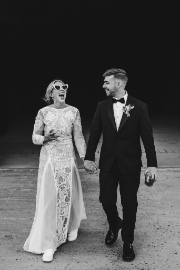Respond to the question below with a concise word or phrase:
What is the color of the groom's outfit?

Black